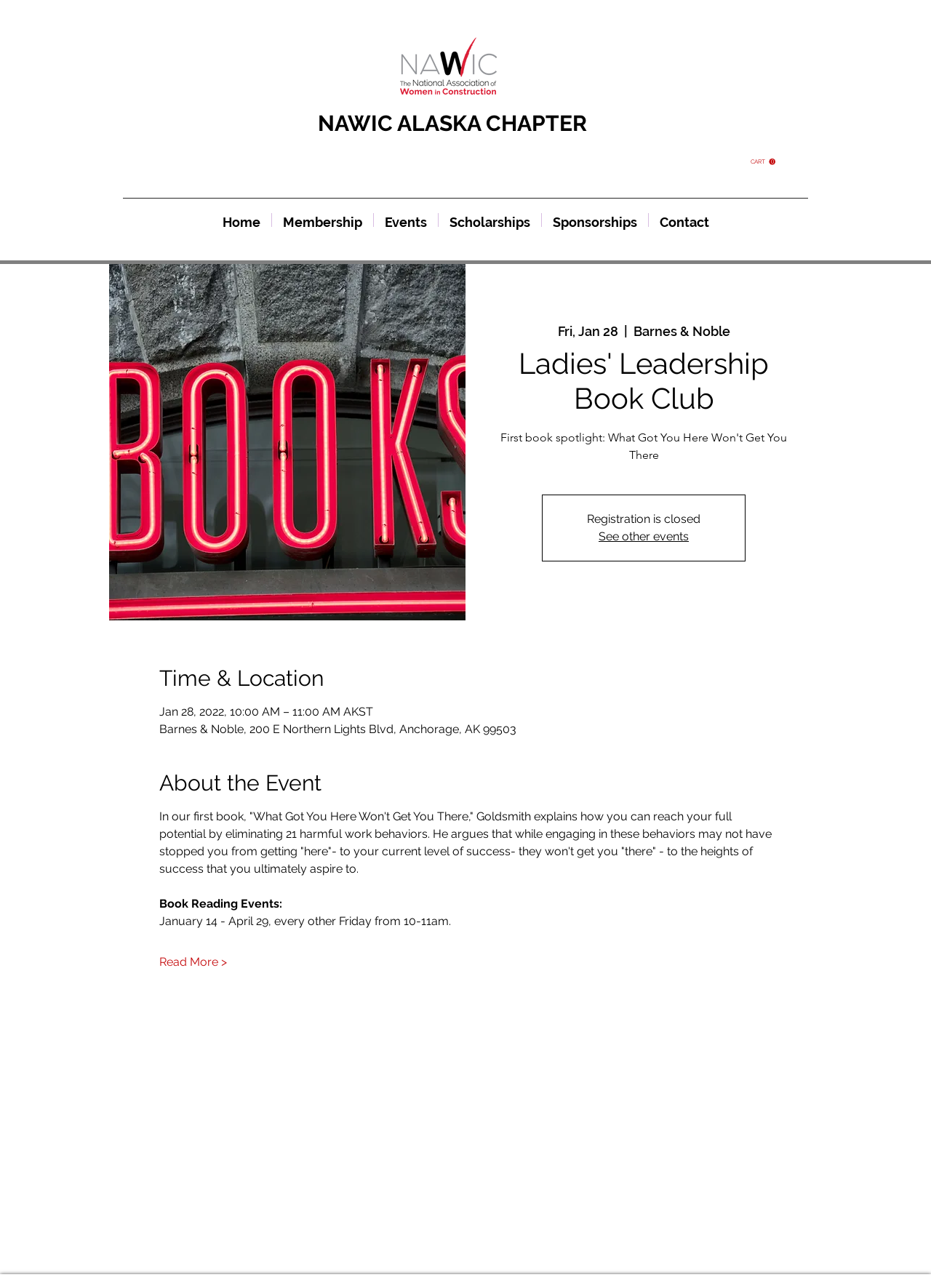Analyze the image and answer the question with as much detail as possible: 
What is the time of the book club meeting?

I found the answer by looking at the 'Time & Location' section of the webpage, which has a static text element with the text 'Jan 28, 2022, 10:00 AM – 11:00 AM AKST'. This suggests that the time of the book club meeting is 10:00 AM – 11:00 AM AKST.